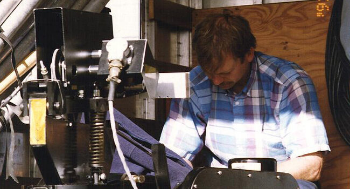What is the person likely doing in the image?
Answer the question with a single word or phrase, referring to the image.

operating equipment